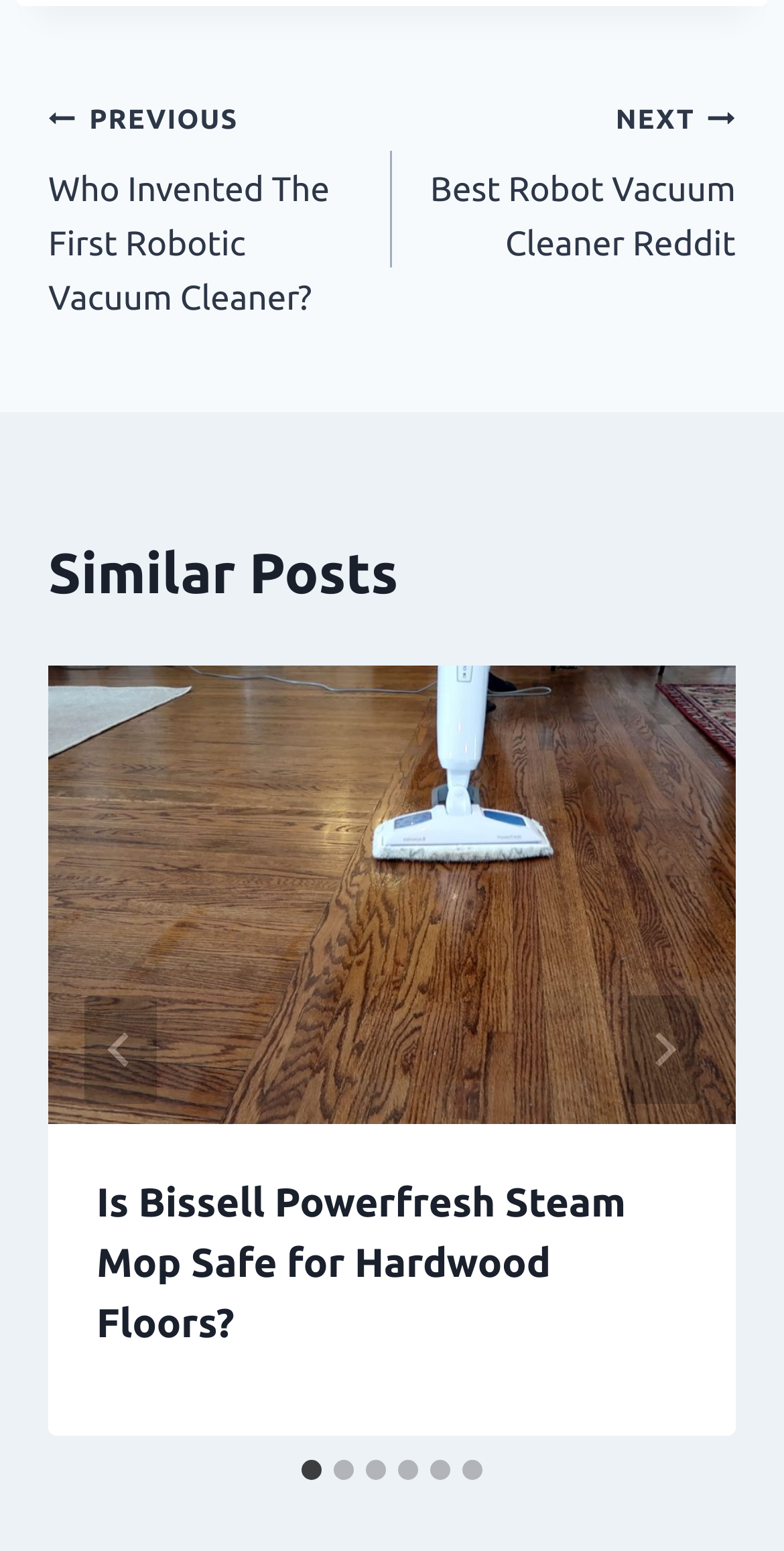Pinpoint the bounding box coordinates of the element that must be clicked to accomplish the following instruction: "View similar posts". The coordinates should be in the format of four float numbers between 0 and 1, i.e., [left, top, right, bottom].

[0.062, 0.343, 0.938, 0.397]